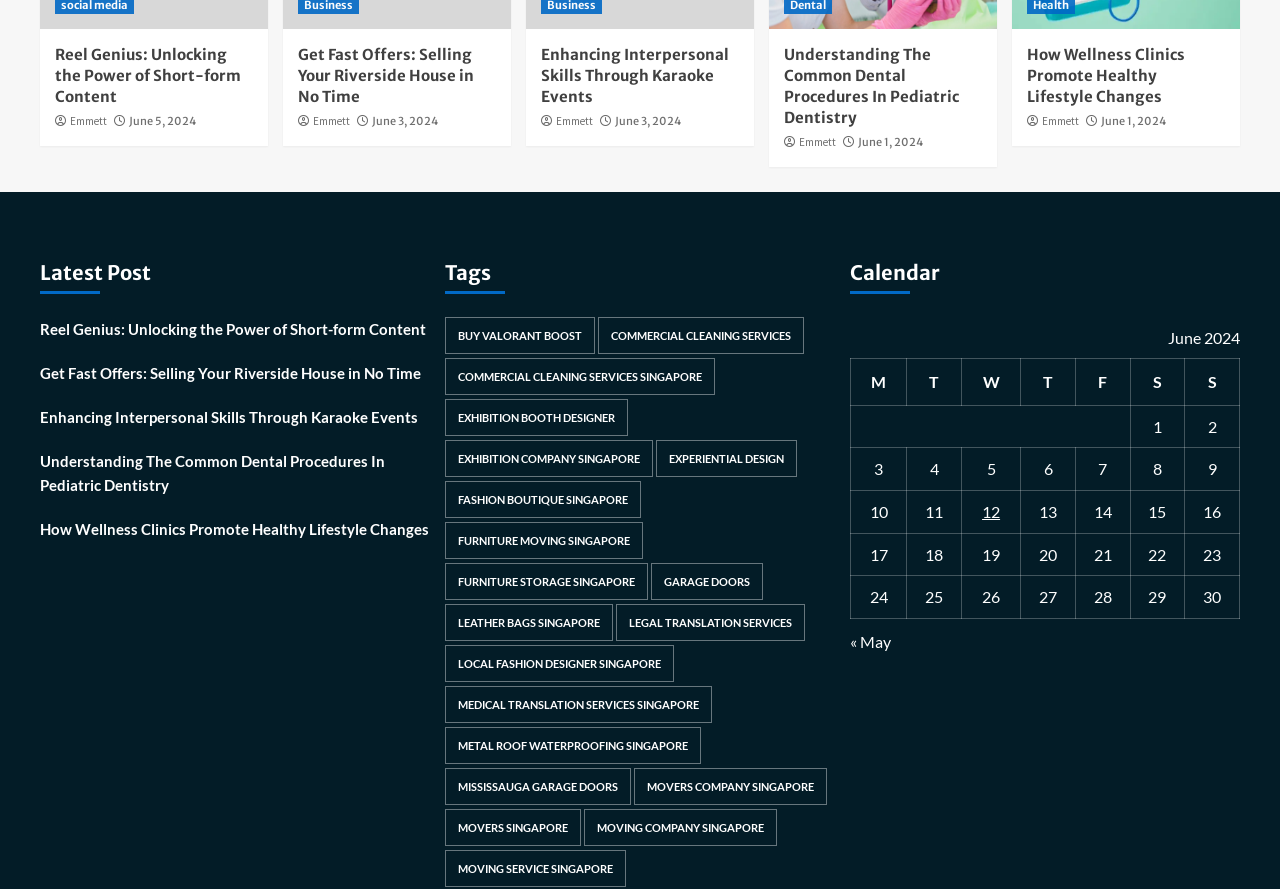Bounding box coordinates are specified in the format (top-left x, top-left y, bottom-right x, bottom-right y). All values are floating point numbers bounded between 0 and 1. Please provide the bounding box coordinate of the region this sentence describes: metal roof waterproofing singapore

[0.348, 0.817, 0.548, 0.859]